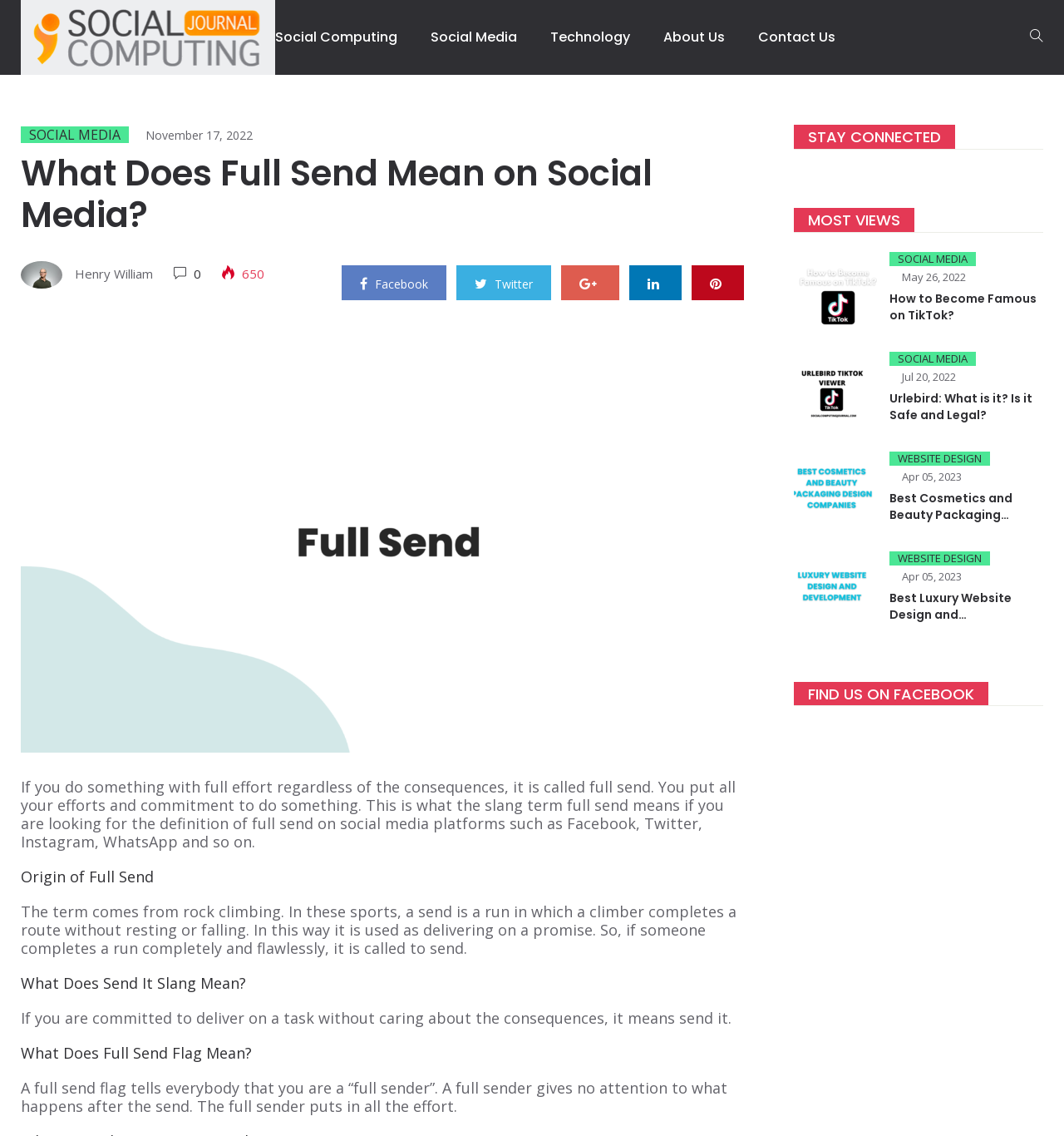Answer the question with a brief word or phrase:
What does full send mean on social media?

doing something with full effort